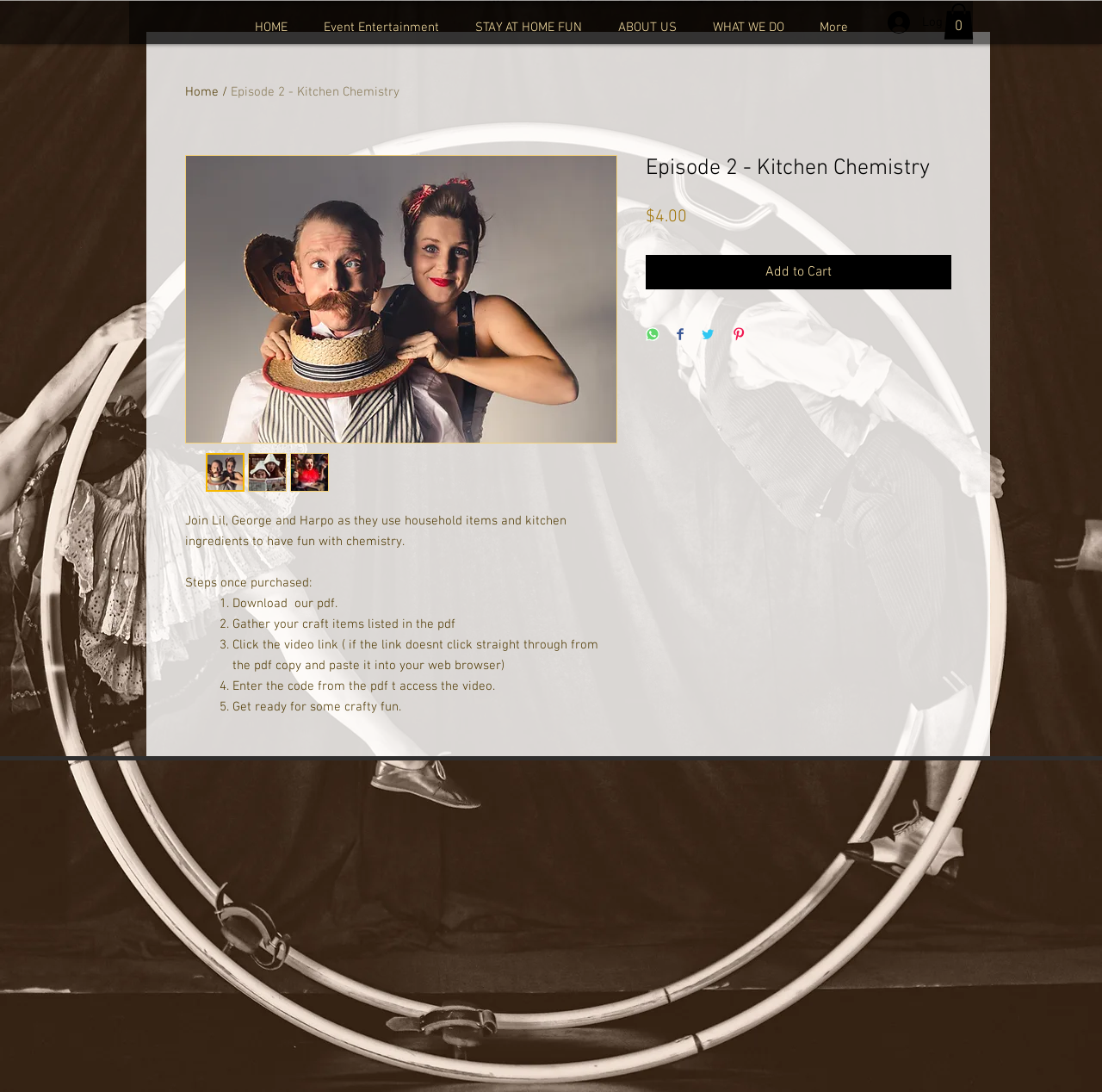Extract the main headline from the webpage and generate its text.

Episode 2 - Kitchen Chemistry